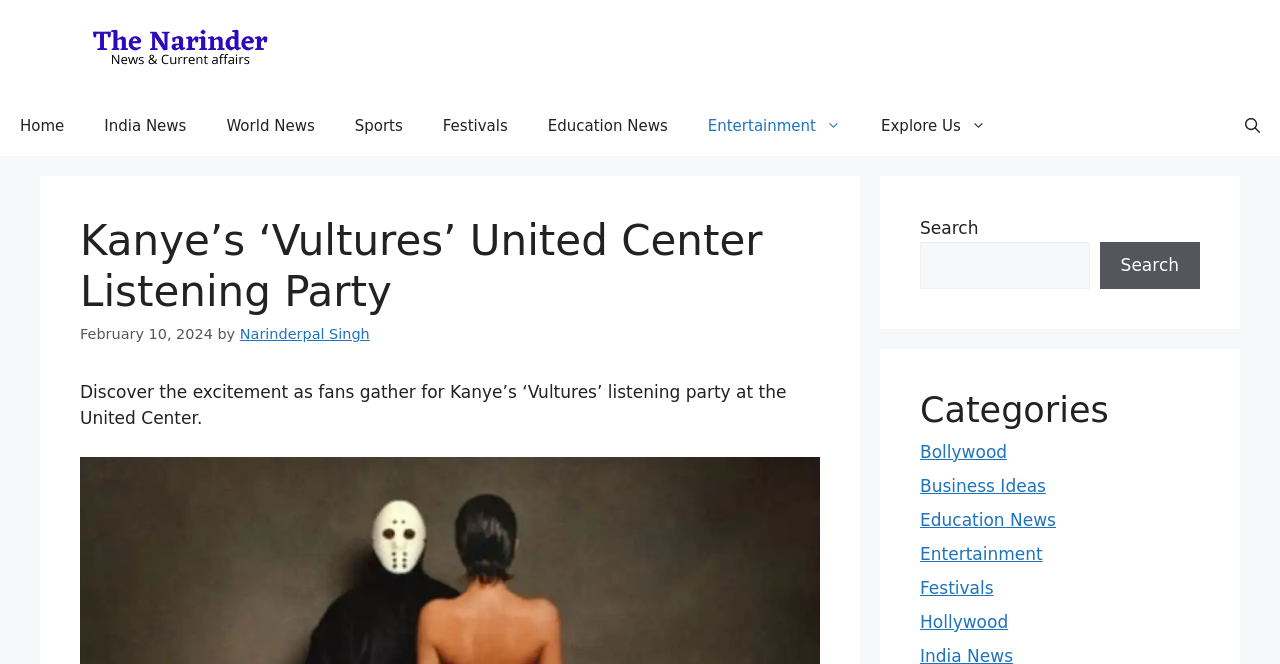What categories are available on the website?
Could you please answer the question thoroughly and with as much detail as possible?

I inferred this answer by looking at the links under the heading 'Categories' which lists various categories available on the website.